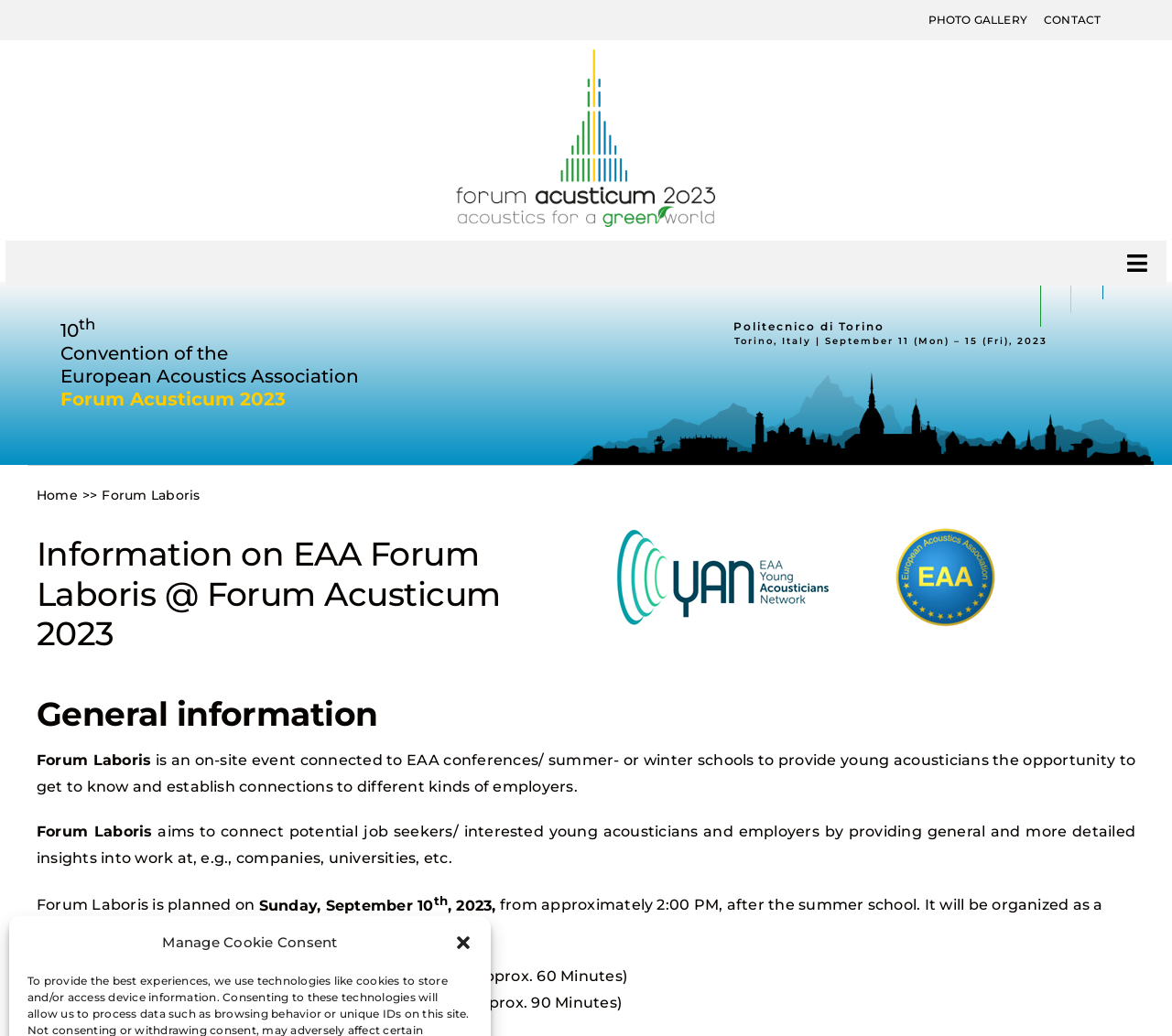Describe all significant elements and features of the webpage.

This webpage appears to be about the Forum Acusticum 2023, a conference related to acoustics. At the top, there is a navigation menu with links to various sections, including "PHOTO GALLERY" and "CONTACT". Below this, there is a logo for the conference, "Forum-Acusticum2023_Marchio-300px".

On the left side, there is a main menu with links to different sections, including "Technical Program", "Exhibition & Sponsorship", "Social Program", and "Summer School". Each of these links has a corresponding button to open a submenu.

In the main content area, there is a heading that reads "Information on EAA Forum Laboris @ Forum Acusticum 2023". Below this, there are two images. The first image is located on the left side, and the second image is located on the right side.

The main content is divided into two sections. The first section is headed "General information" and provides an overview of the Forum Laboris event. The text explains that the event is an on-site event connected to EAA conferences and summer or winter schools, aiming to connect young acousticians with employers.

The second section provides more detailed information about the event, including the date and time, which is Sunday, September 10, 2023, from approximately 2:00 PM. The event will be organized as a two-part event, with introduction pitches for employers and job seekers, followed by speed-dating between employers and job seekers.

There are also some static text elements scattered throughout the page, including the title "Torino, Italy | September 11 (Mon) – 15 (Fri), 2023" and some superscript text. Additionally, there is a breadcrumb navigation menu at the top of the page, which shows the current location as "Home > Forum Laboris".